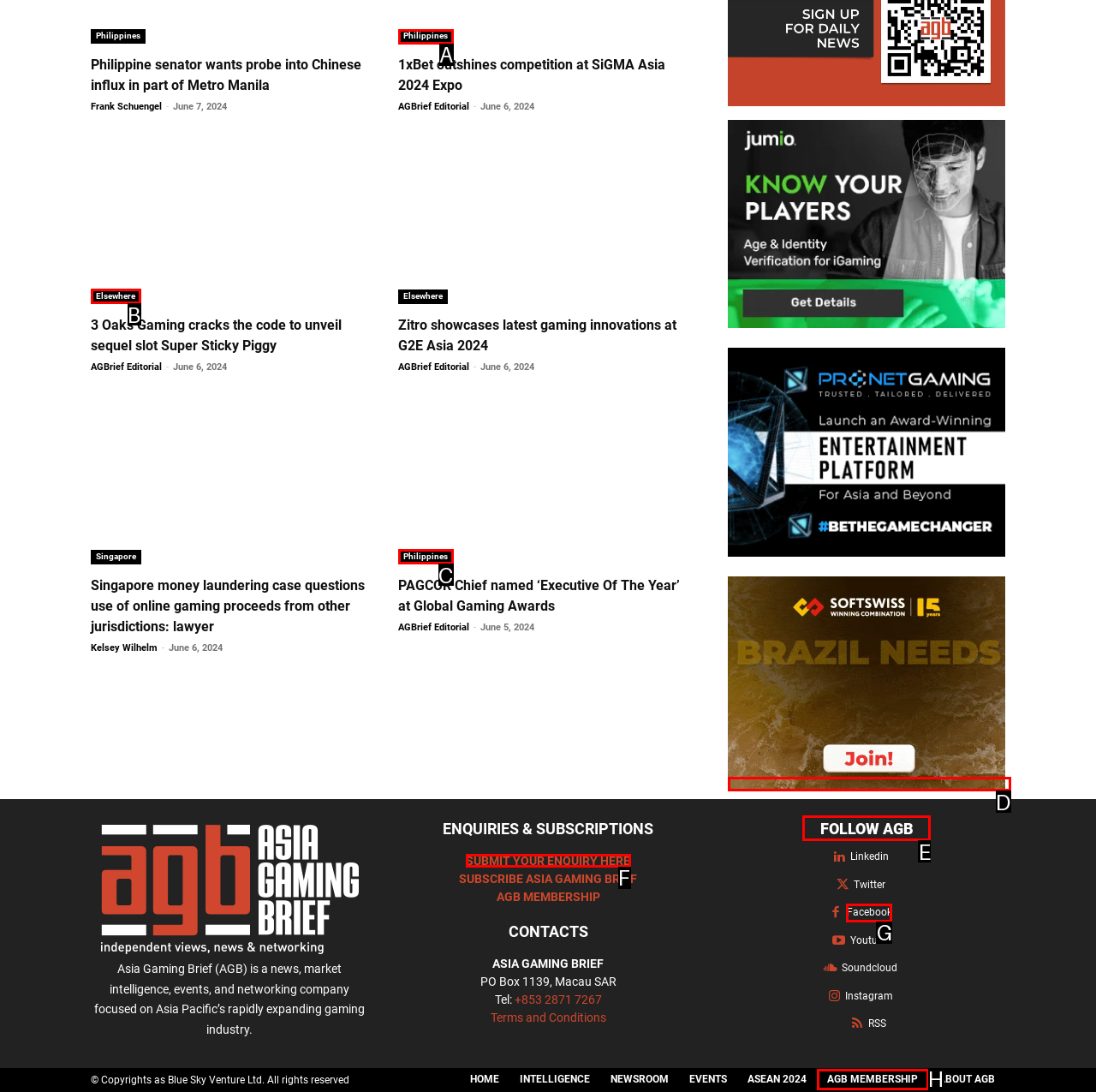Which option should be clicked to execute the following task: Submit an enquiry? Respond with the letter of the selected option.

F